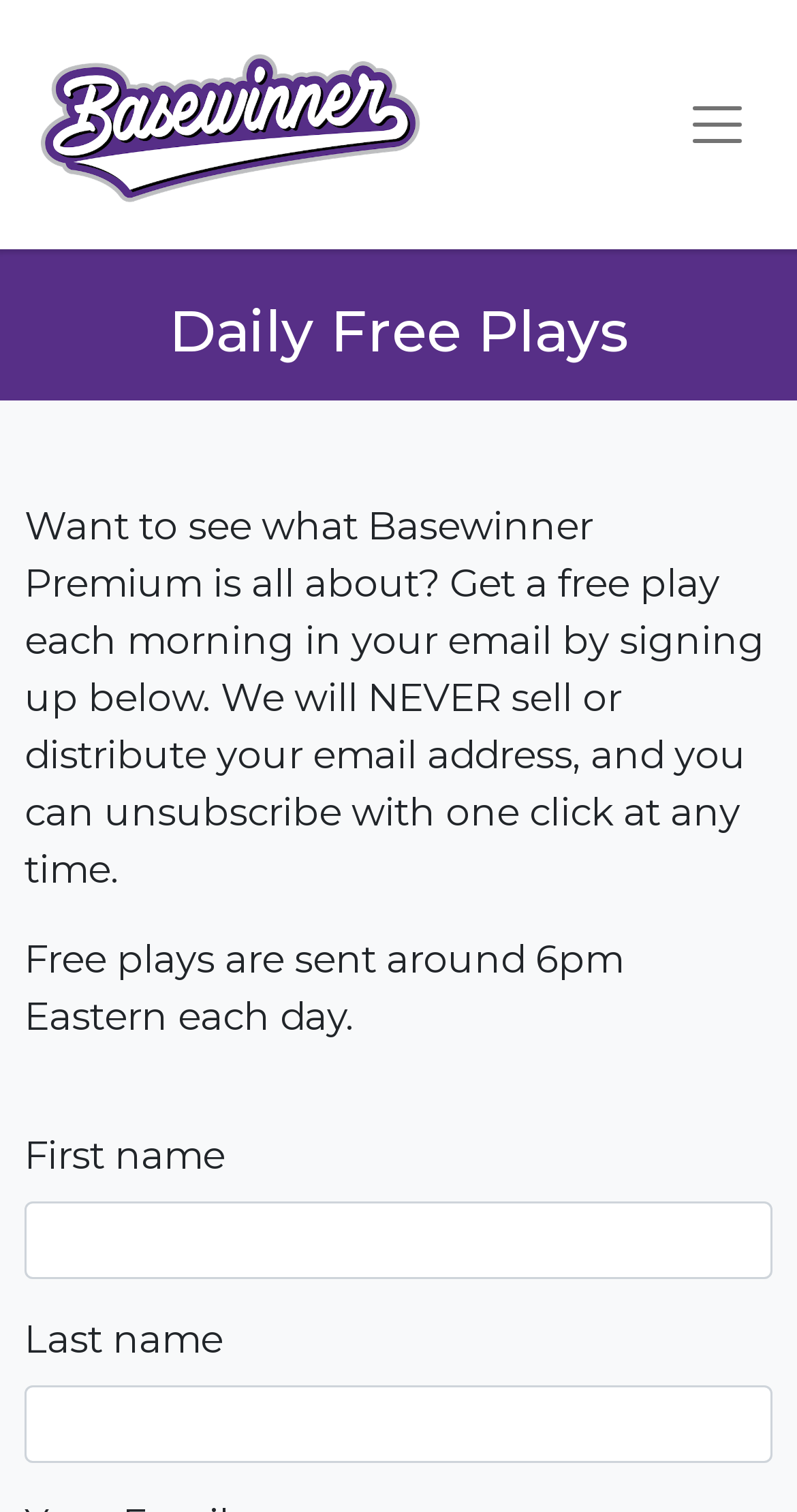Give a detailed explanation of the elements present on the webpage.

The webpage is titled "Basewinner Free Plays" and appears to be a sports-related betting information platform. At the top left corner, there is a link accompanied by an image. Below this, a button is located, which is not expanded. 

To the right of the button, a heading "Daily Free Plays" is prominently displayed. Below the heading, a paragraph of text explains that users can receive a free play each morning in their email by signing up, with assurances that their email address will not be sold or distributed. 

Further down, another paragraph of text informs users that free plays are sent around 6pm Eastern each day. 

In the lower section of the page, there is a form with two input fields. The first field is labeled "First name" and is required, while the second field is labeled "Last name" and is also required.